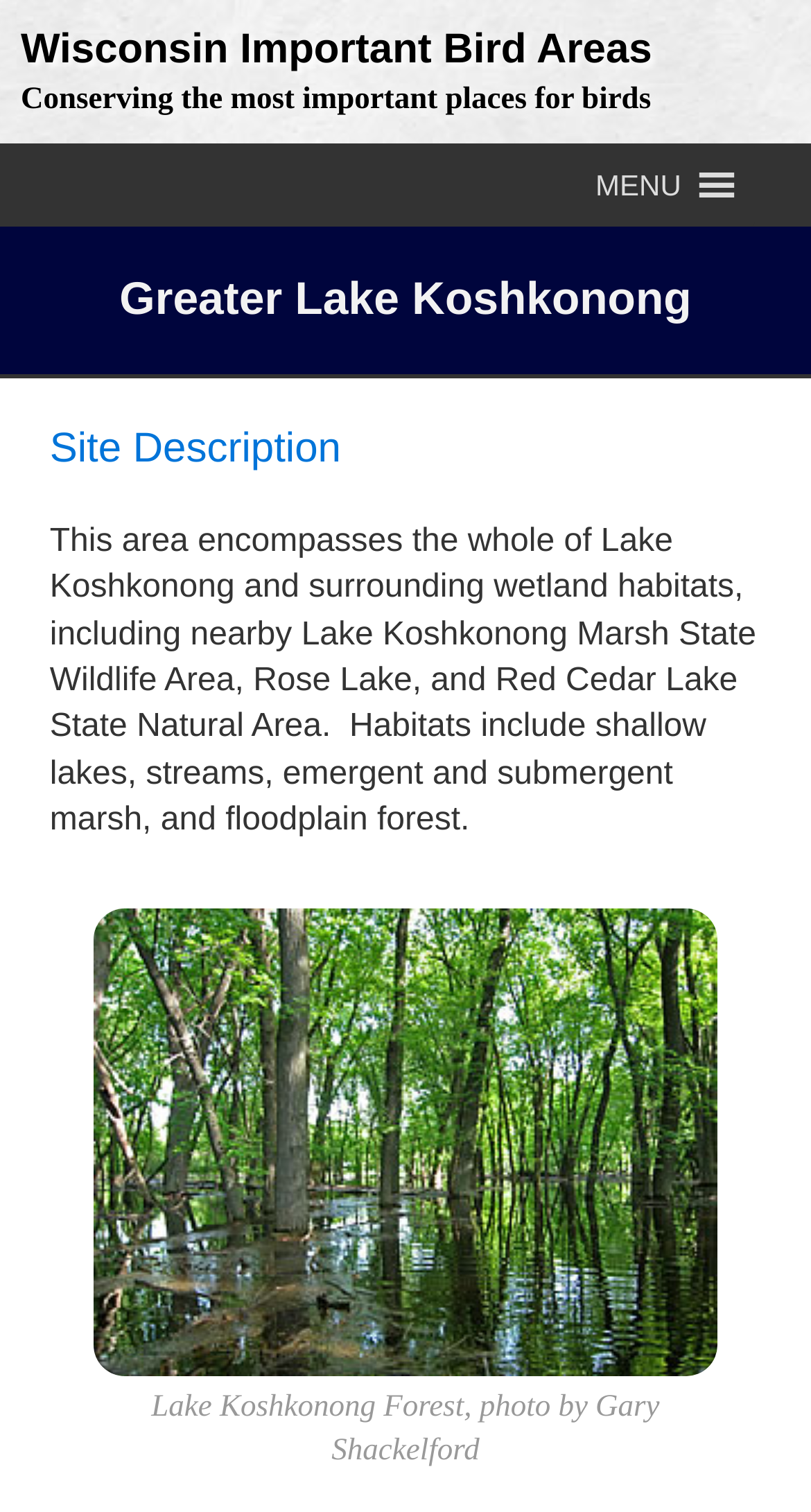Detail the various sections and features present on the webpage.

The webpage is about Wisconsin Important Bird Areas, specifically focusing on the Greater Lake Koshkonong area. At the top, there is a heading that reads "Wisconsin Important Bird Areas" with a link to the same title. Below it, another heading states "Conserving the most important places for birds". 

On the top right, there is a menu button with an icon, which is not expanded. 

Further down, a prominent heading "Greater Lake Koshkonong" is centered at the top of the main content area. Below it, a subheading "Site Description" is followed by a paragraph of text that describes the area, including its habitats and nearby natural areas. 

To the right of the text, there is an image of Lake Koshkonong Forest, taken by Gary Shackelford, which is described by a caption.